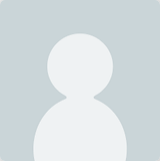Describe the image with as much detail as possible.

The image features an avatar representing Dr. Myra J. Wick, M.D., Ph.D., who is prominently highlighted on the "Talk to Dr. Myra J. Wick" platform. This site utilizes AI-driven insights to facilitate conversations between users and a wide array of books and authors. The avatar is simplistic in design, symbolizing professionalism while contributing to a welcoming online presence for users looking to engage with expert insights. Adjacent to this image, there is a heading that also features Dr. Wick’s name, emphasizing her role as an authority in the discussions offered by the platform. This digital setting fosters an interactive space for users to inquire and gain knowledge on various literary themes and topics.